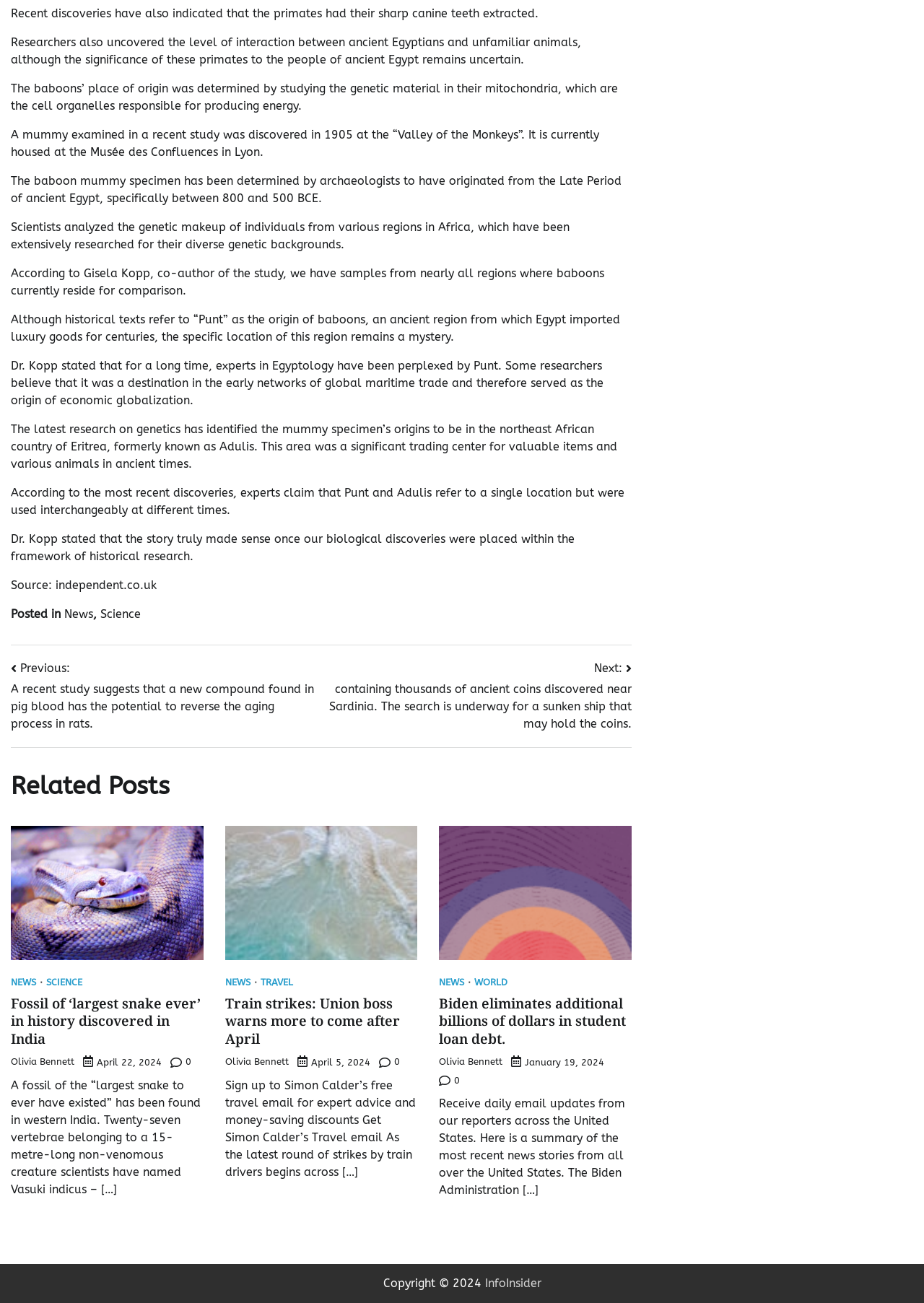Determine the bounding box coordinates for the clickable element required to fulfill the instruction: "Go to the Conferences page". Provide the coordinates as four float numbers between 0 and 1, i.e., [left, top, right, bottom].

None